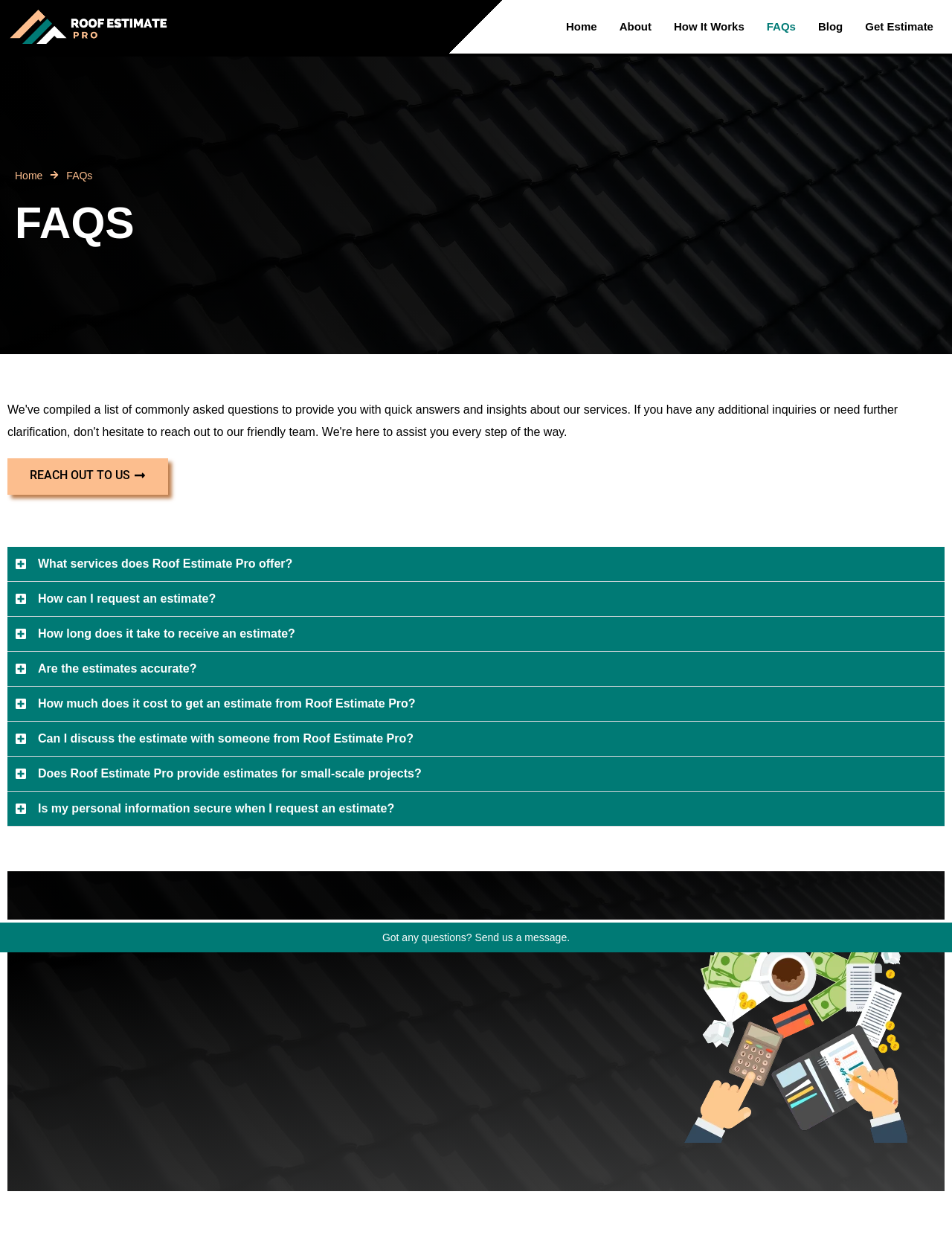Locate the bounding box coordinates of the element's region that should be clicked to carry out the following instruction: "Click the 'REACH OUT TO US' link". The coordinates need to be four float numbers between 0 and 1, i.e., [left, top, right, bottom].

[0.008, 0.369, 0.177, 0.399]